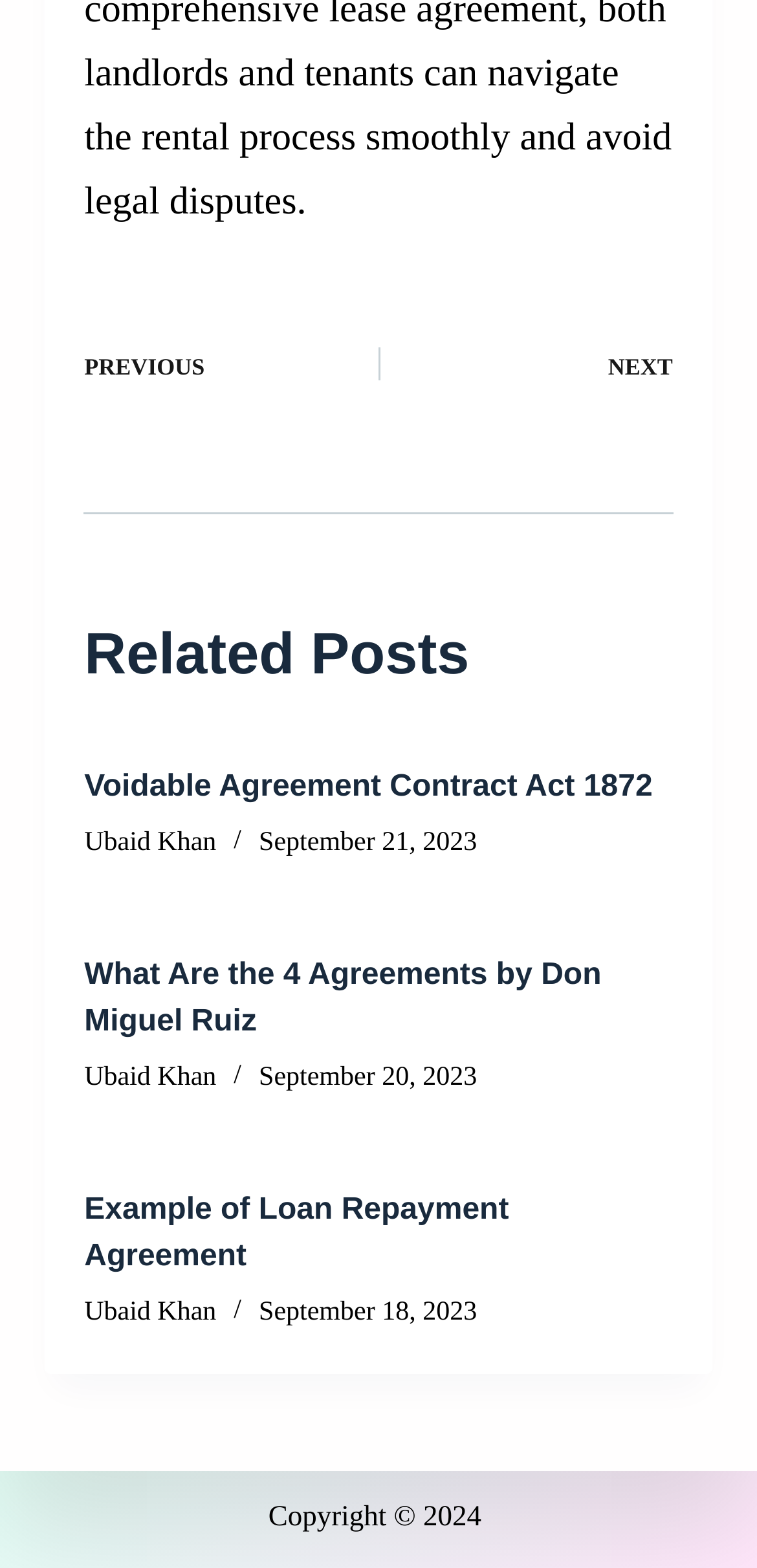Please locate the bounding box coordinates of the element that should be clicked to complete the given instruction: "go to next page".

[0.531, 0.212, 0.889, 0.252]